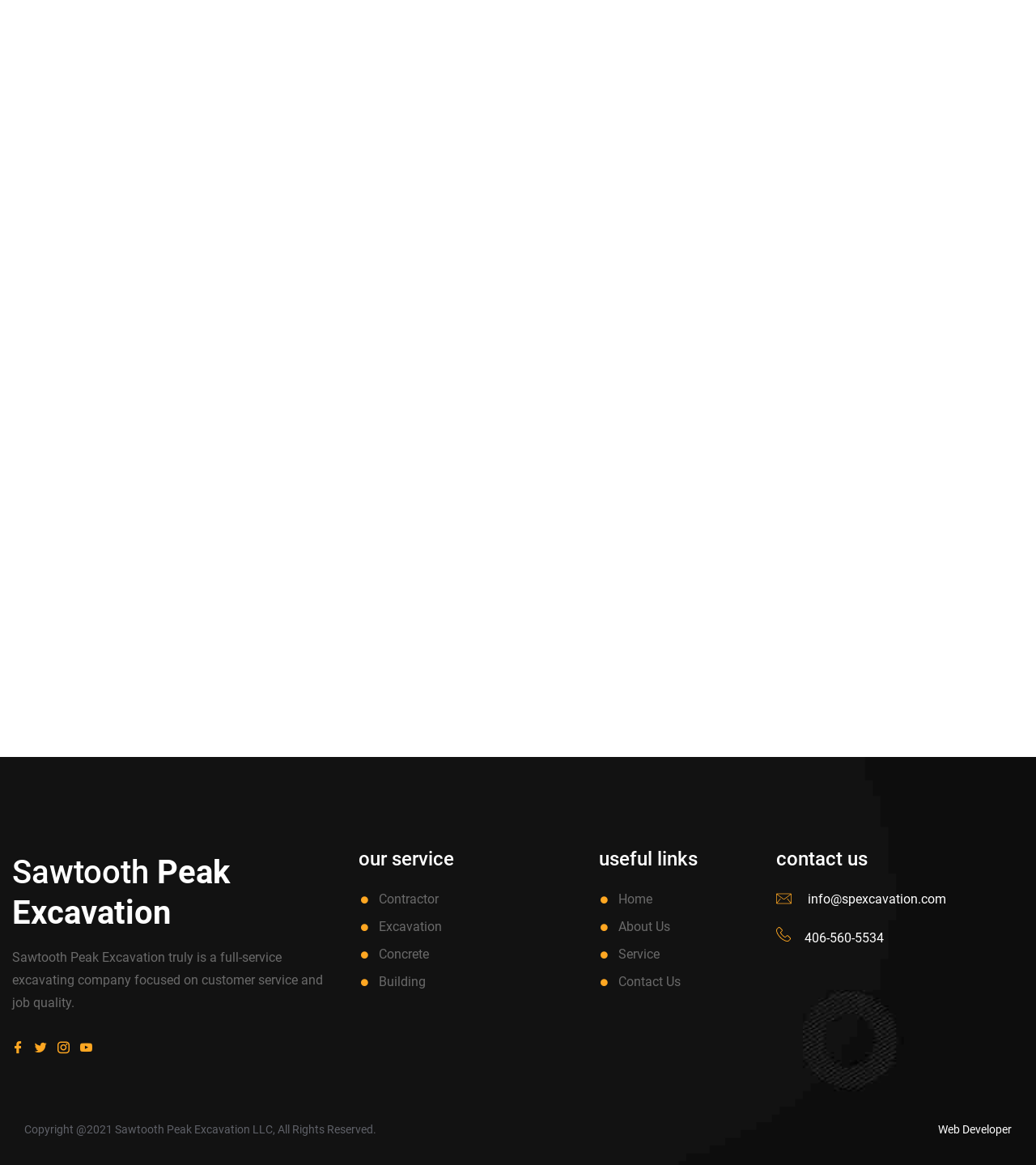Utilize the details in the image to thoroughly answer the following question: What is the name of the company?

The name of the company can be found in the heading element 'Sawtooth Peak Excavation' which is located at the top of the webpage, and also in the static text 'Sawtooth Peak Excavation truly is a full-service excavating company focused on customer service and job quality.'